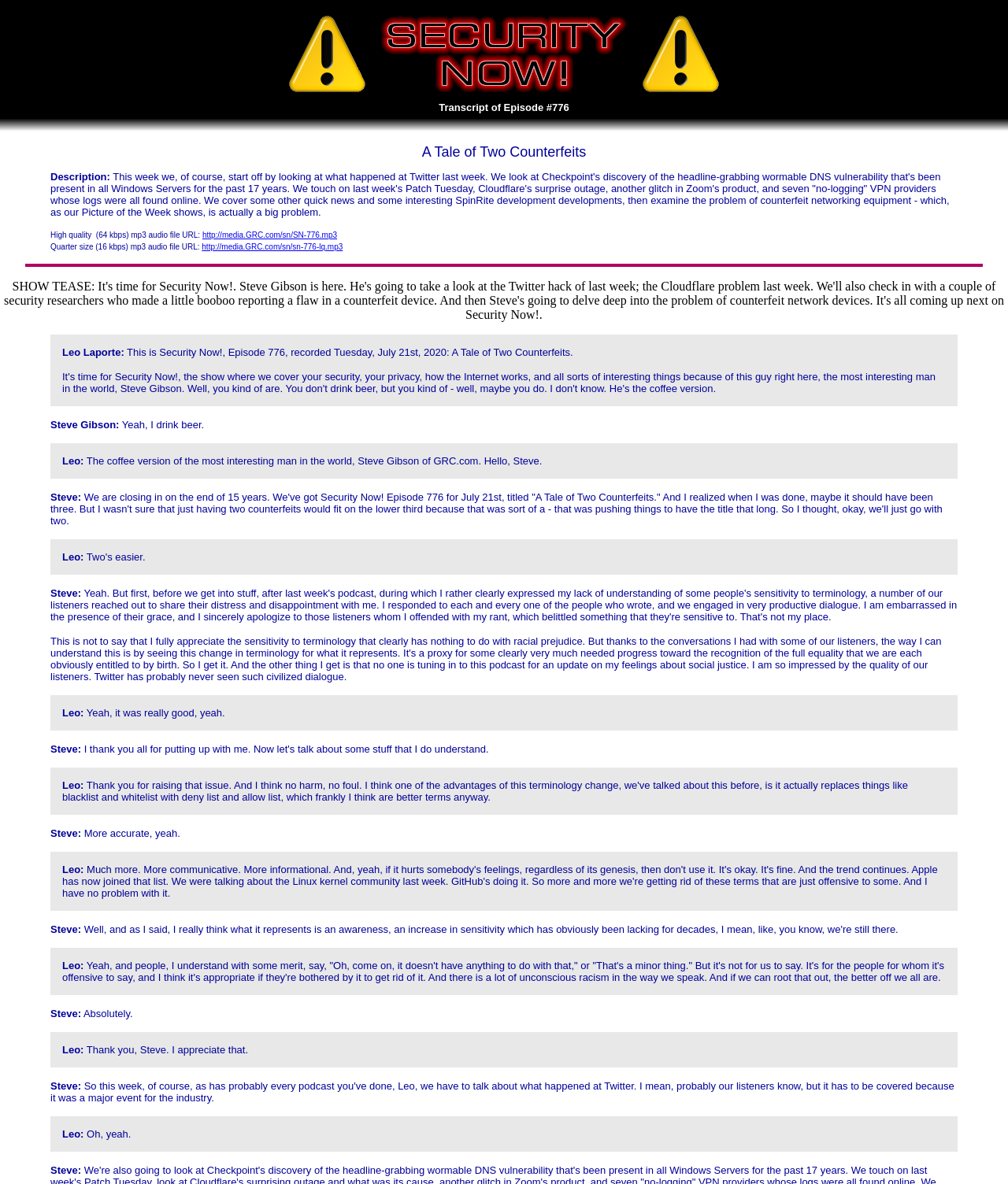How many years of Security Now! is approaching?
From the image, provide a succinct answer in one word or a short phrase.

15 years